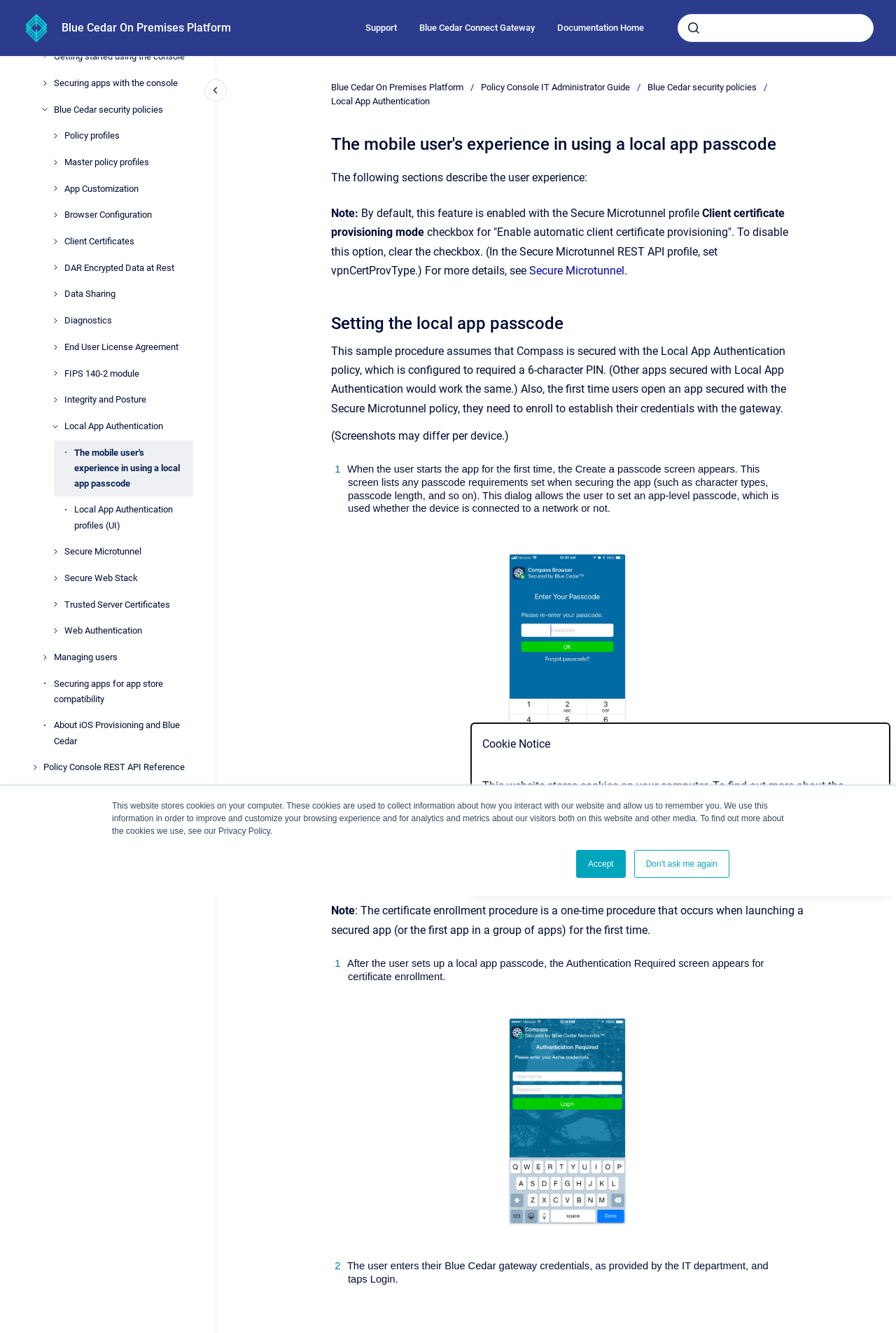Identify the bounding box coordinates of the clickable region required to complete the instruction: "Explore Local App Authentication". The coordinates should be given as four float numbers within the range of 0 and 1, i.e., [left, top, right, bottom].

[0.071, 0.31, 0.216, 0.329]